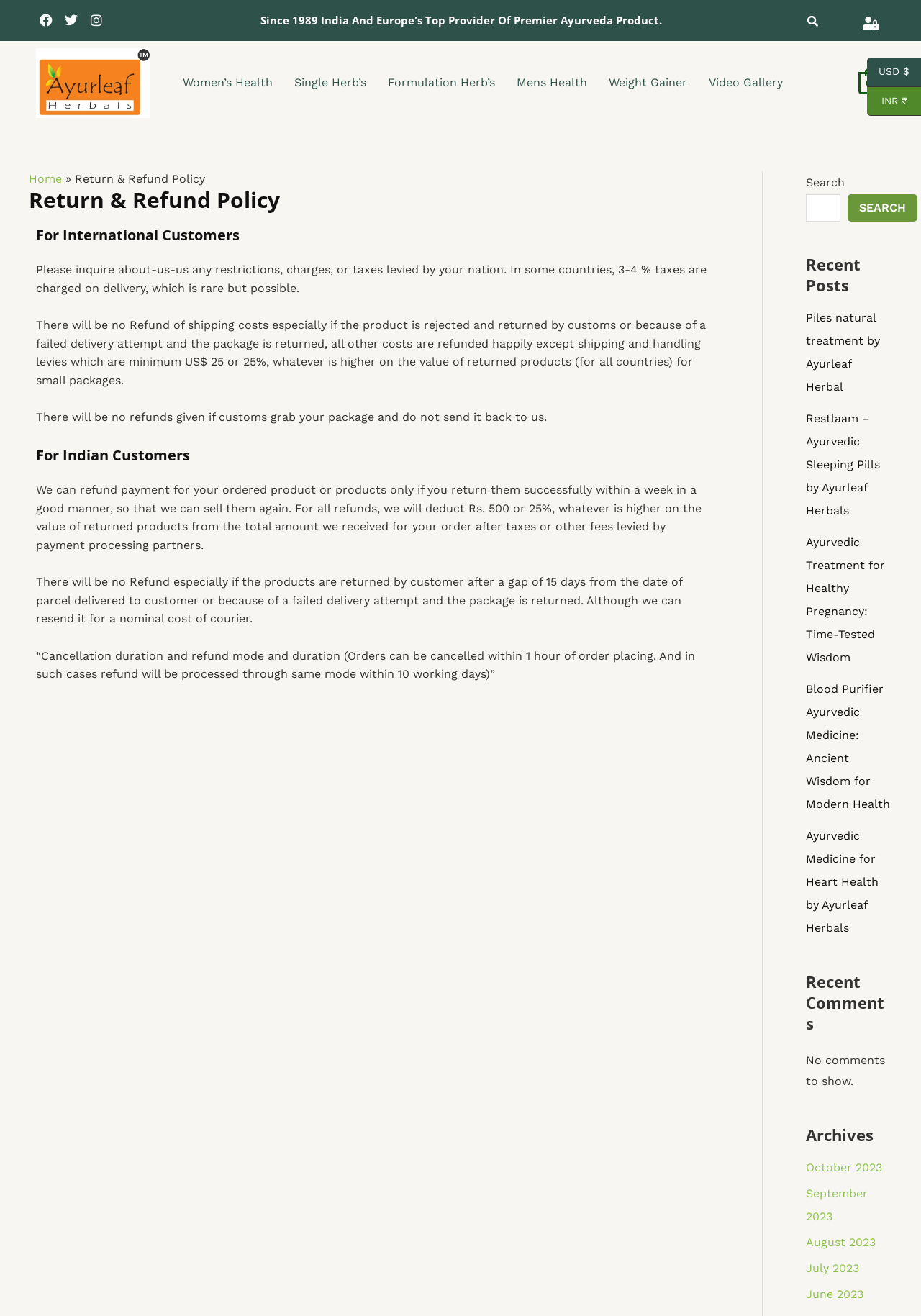Pinpoint the bounding box coordinates of the area that should be clicked to complete the following instruction: "Search for products". The coordinates must be given as four float numbers between 0 and 1, i.e., [left, top, right, bottom].

[0.863, 0.005, 0.896, 0.025]